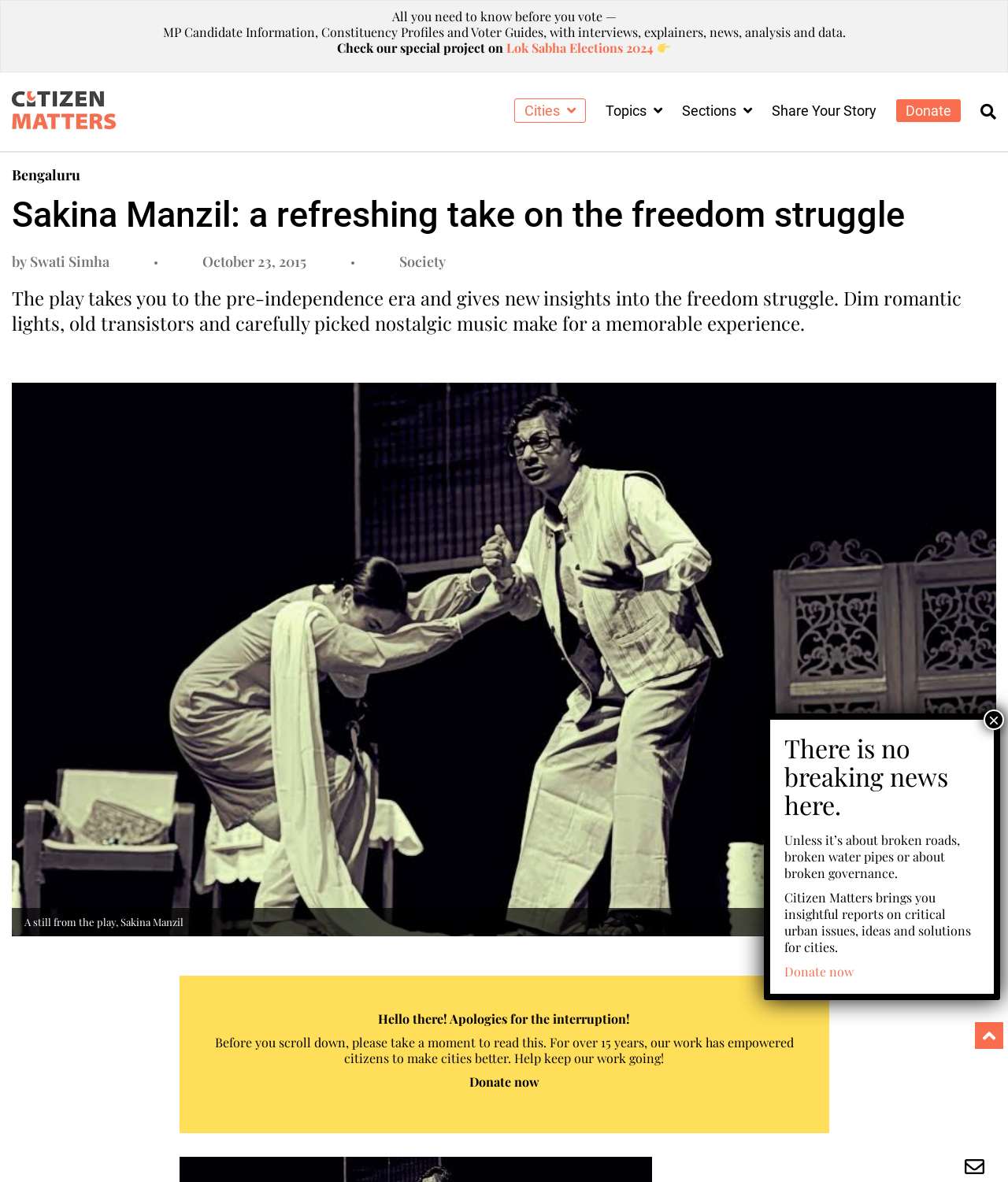Can you find and provide the title of the webpage?

Sakina Manzil: a refreshing take on the freedom struggle